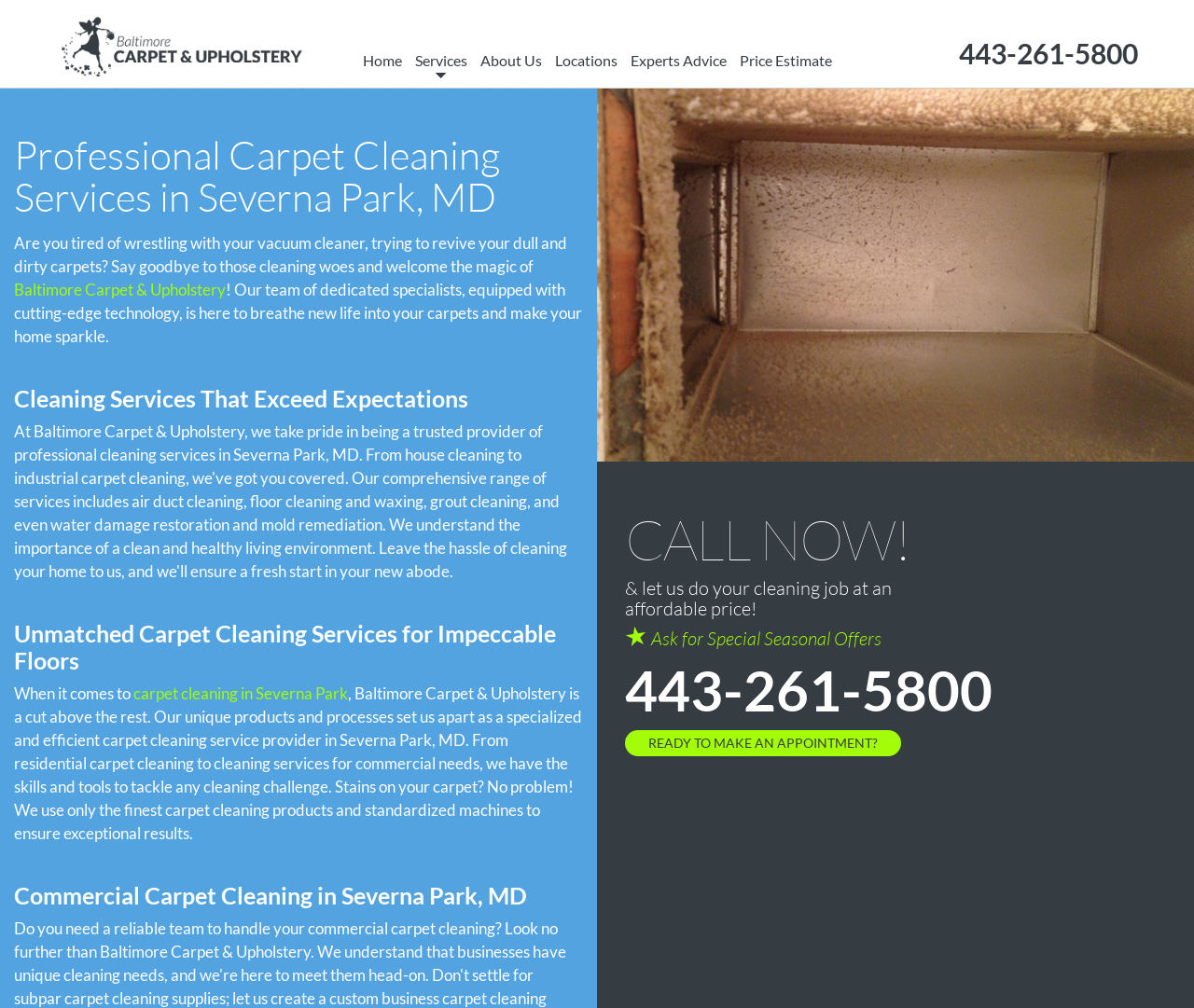Please extract the primary headline from the webpage.

Professional Carpet Cleaning Services in Severna Park, MD